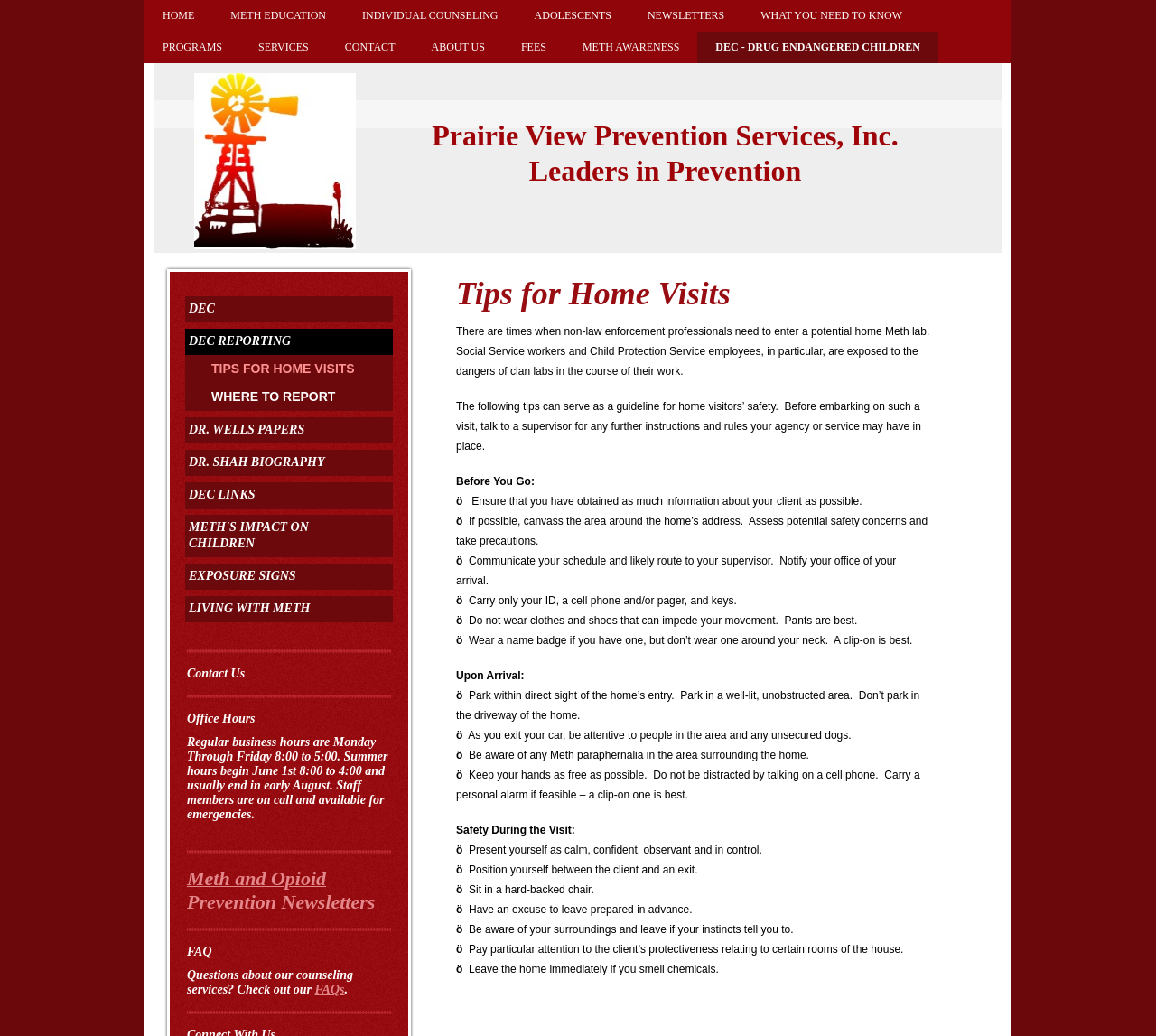What is the purpose of the 'DEC' link?
Based on the image, provide a one-word or brief-phrase response.

DEC reporting